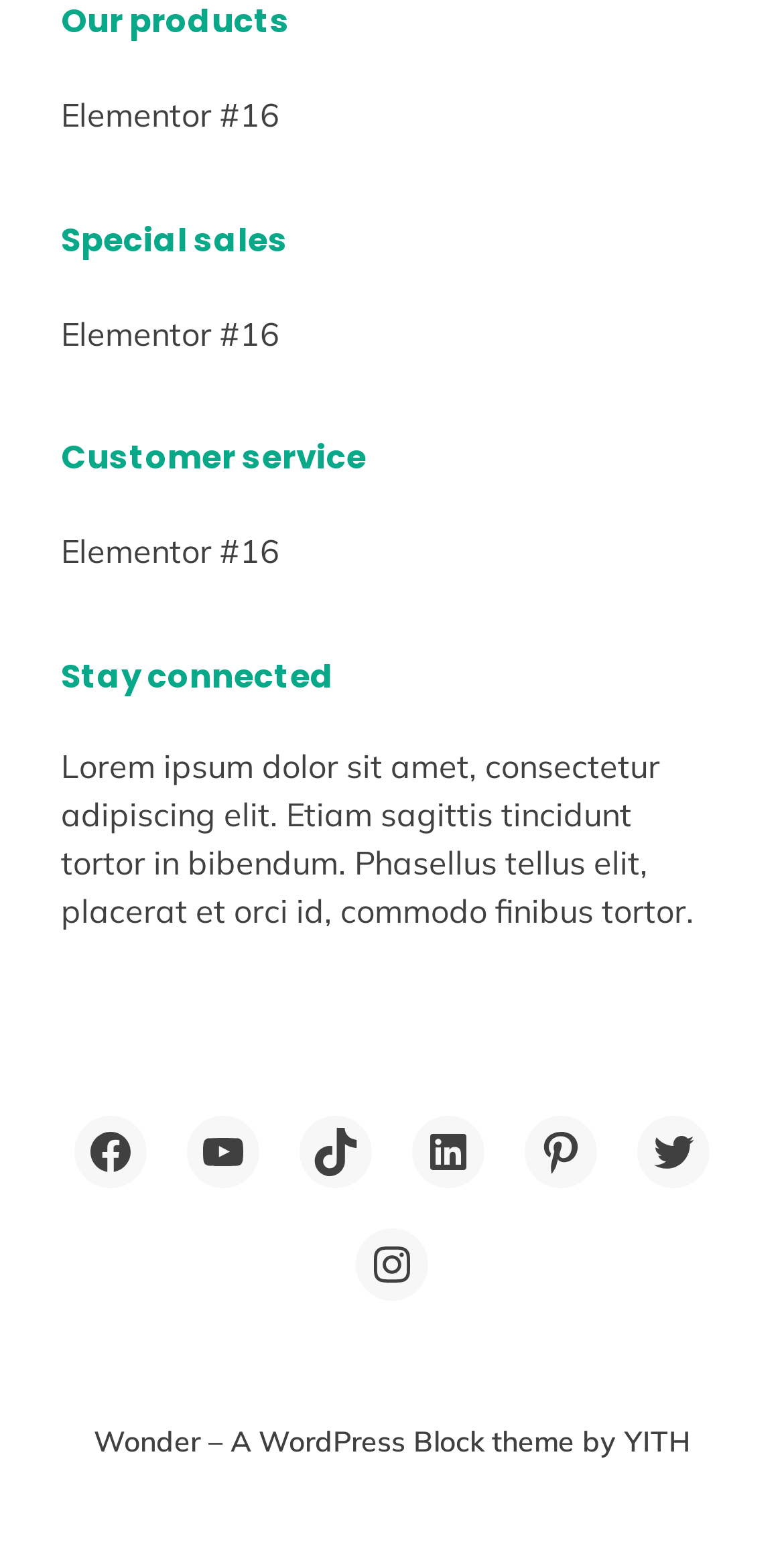What is the theme of the WordPress block?
Provide a short answer using one word or a brief phrase based on the image.

Wonder